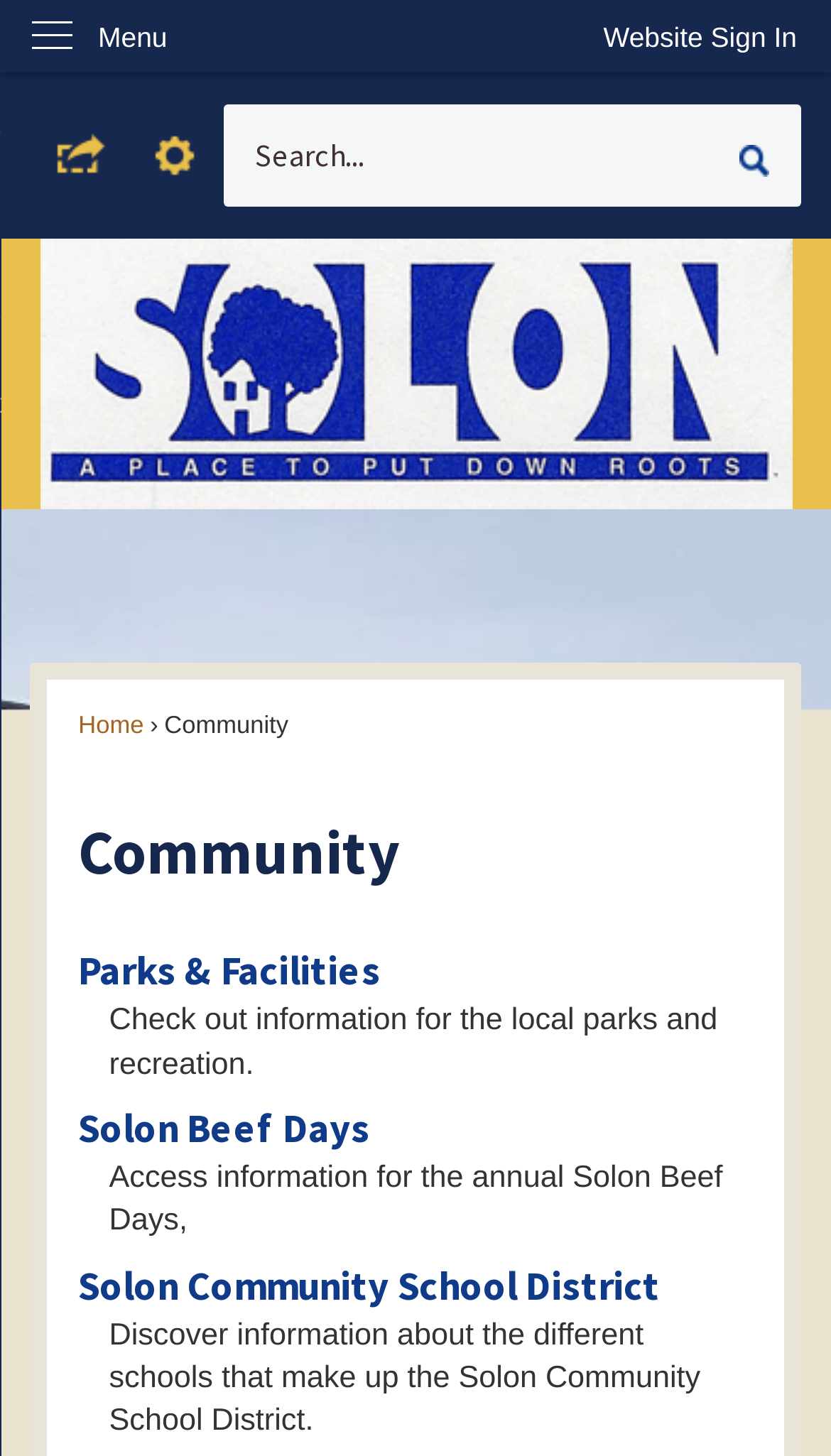Use a single word or phrase to answer the question: What is the name of the school district mentioned?

Solon Community School District